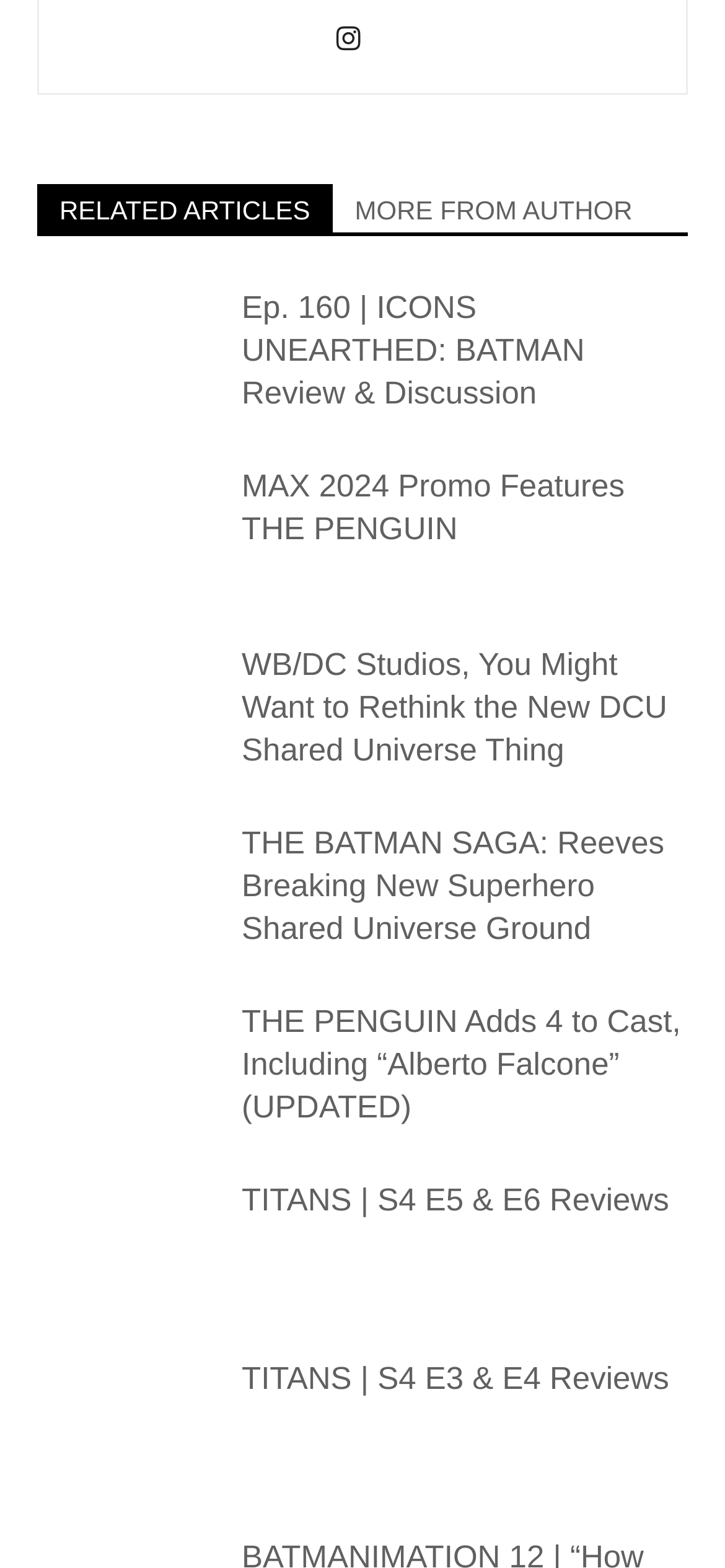Specify the bounding box coordinates of the element's region that should be clicked to achieve the following instruction: "Click on the 'RELATED ARTICLES' link". The bounding box coordinates consist of four float numbers between 0 and 1, in the format [left, top, right, bottom].

[0.051, 0.117, 0.459, 0.148]